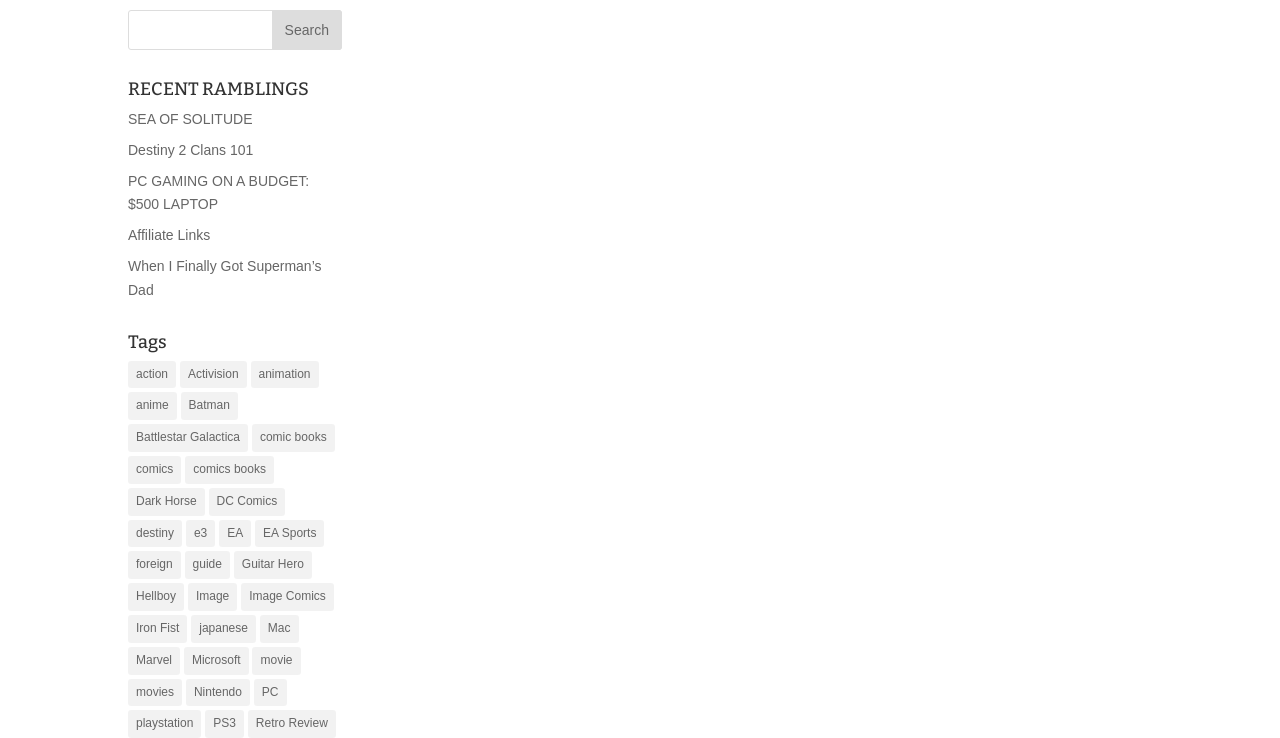Find the bounding box coordinates for the area that should be clicked to accomplish the instruction: "Search for something".

[0.1, 0.014, 0.267, 0.068]